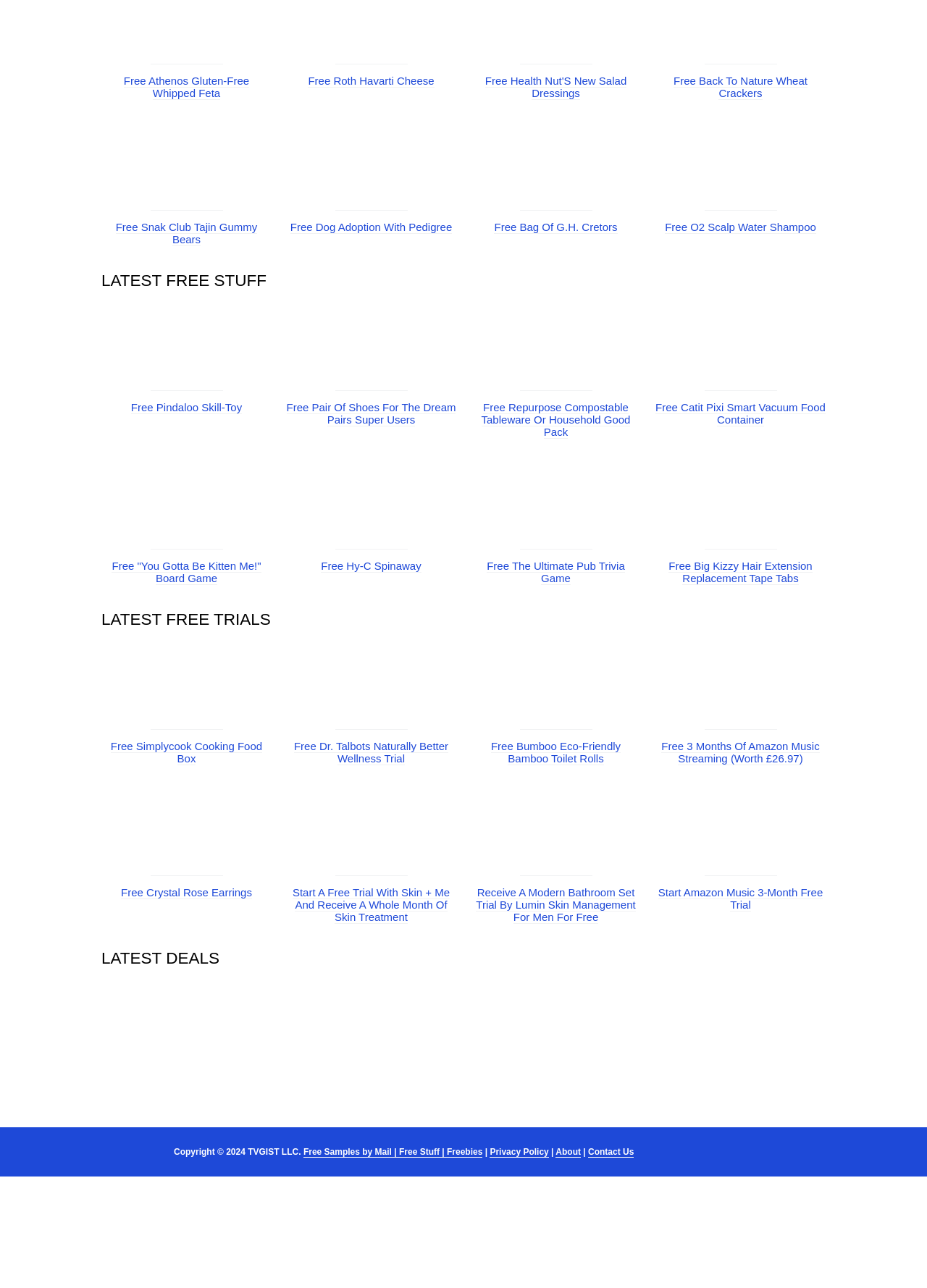Pinpoint the bounding box coordinates of the clickable area needed to execute the instruction: "Check out free Simplycook Cooking Food Box trial". The coordinates should be specified as four float numbers between 0 and 1, i.e., [left, top, right, bottom].

[0.162, 0.557, 0.24, 0.567]